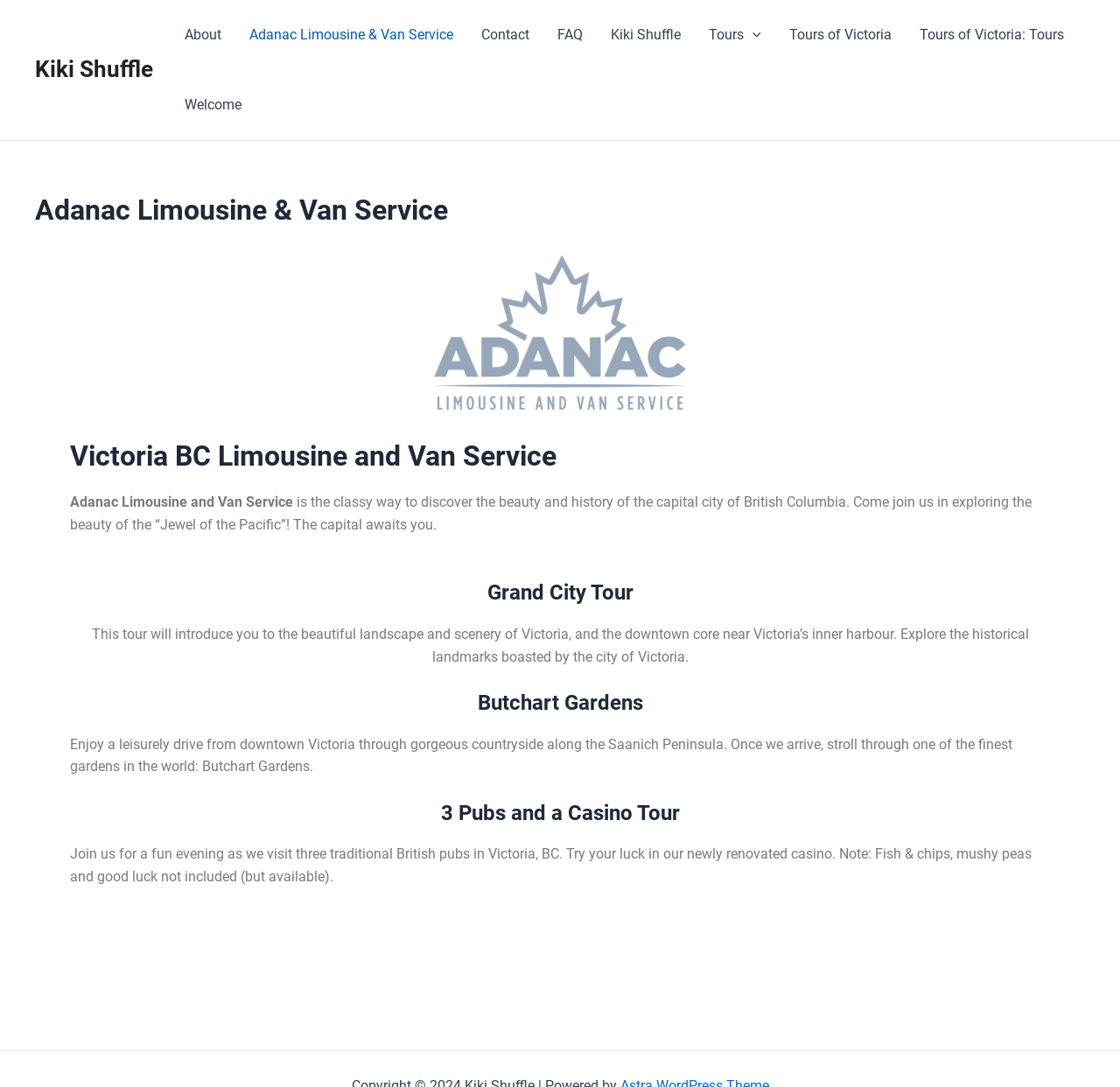Determine the bounding box for the UI element as described: "Tours of Victoria". The coordinates should be represented as four float numbers between 0 and 1, formatted as [left, top, right, bottom].

[0.692, 0.0, 0.808, 0.064]